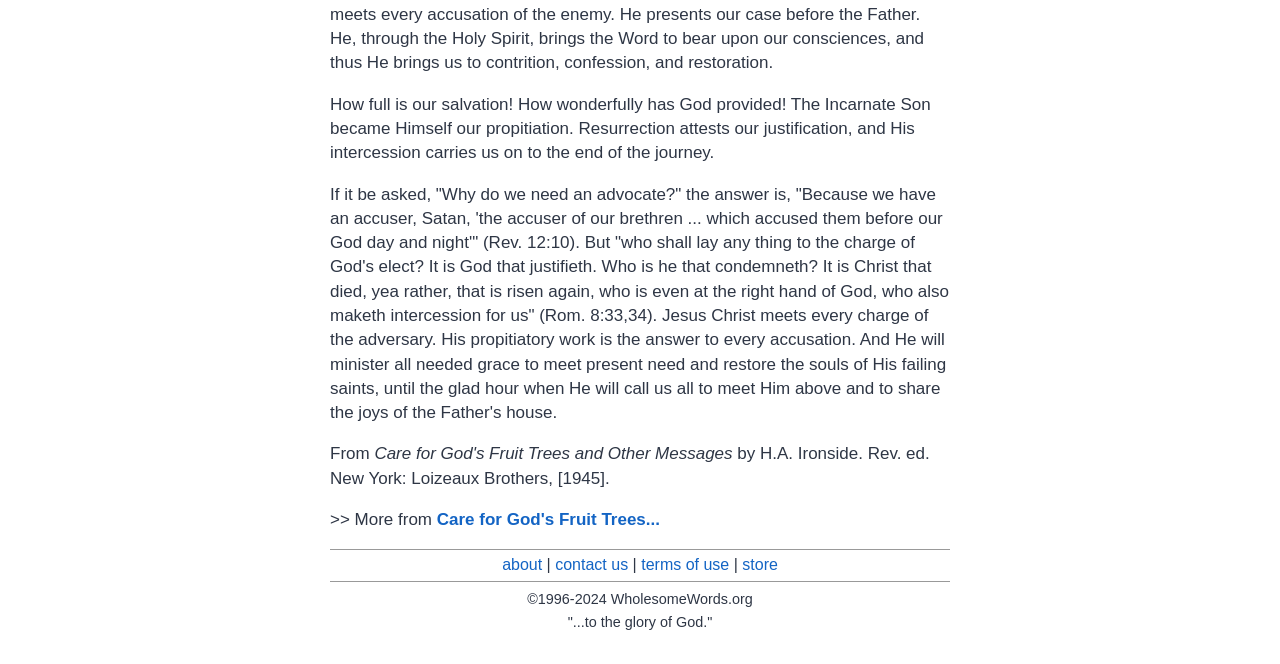What is the main topic of the text?
Based on the visual, give a brief answer using one word or a short phrase.

Salvation